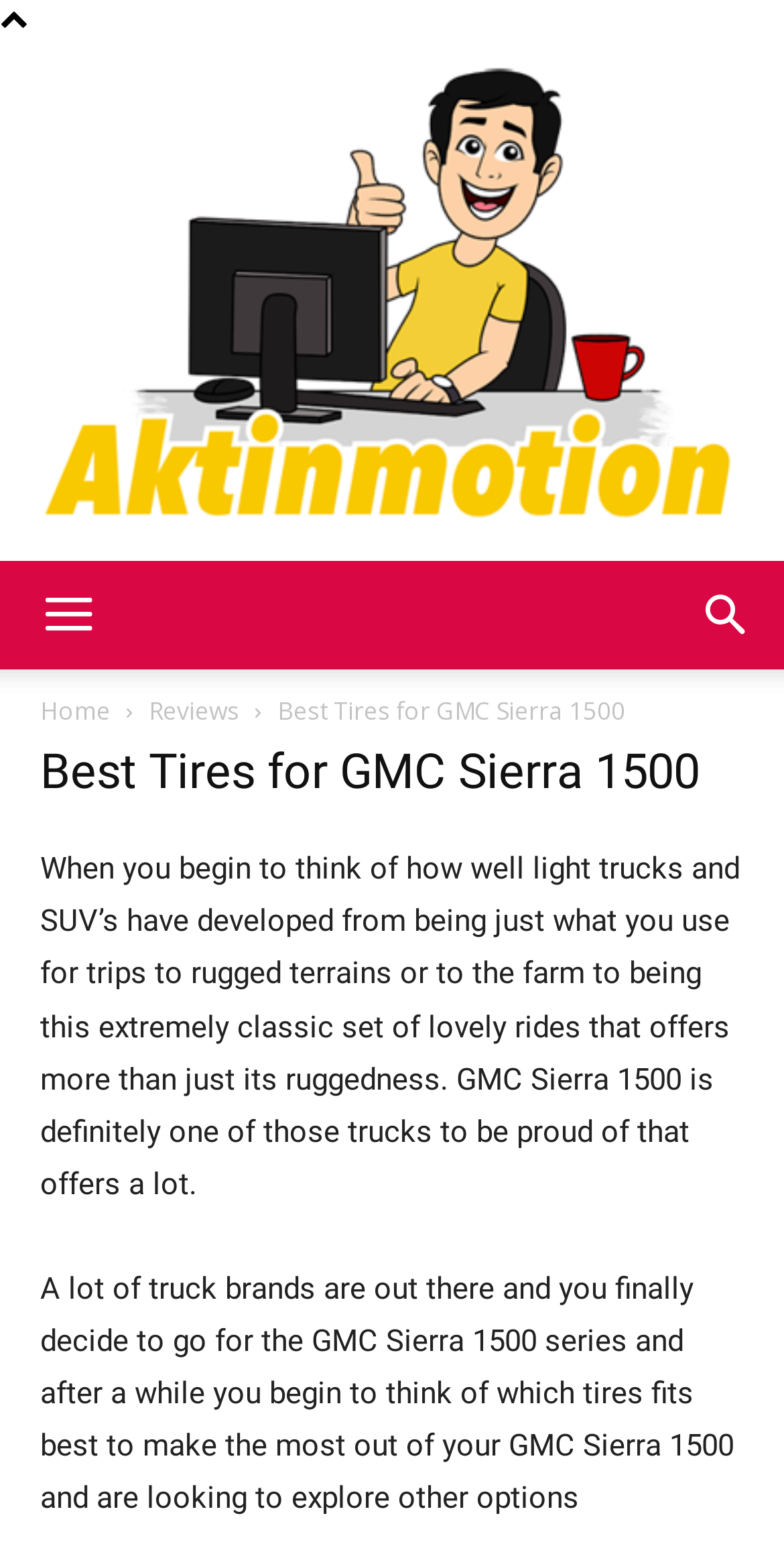Offer a meticulous description of the webpage's structure and content.

The webpage is a review page for the best tires for GMC Sierra 1500 in 2022. At the top left corner, there is a link to "Akt in Motion" and a "Menu" button next to it. On the top right corner, there is a "Search" button. Below these elements, there are three links: "Home", "Reviews", and a heading that reads "Best Tires for GMC Sierra 1500". 

The main content of the page starts with a heading that repeats the title "Best Tires for GMC Sierra 1500". Below the heading, there is a paragraph of text that discusses the development of light trucks and SUVs, highlighting the GMC Sierra 1500 as a classic and lovely ride that offers more than just ruggedness. 

Another paragraph of text follows, discussing the decision to purchase a GMC Sierra 1500 and the need to find the best tires to make the most out of the vehicle. The text also mentions exploring other options.